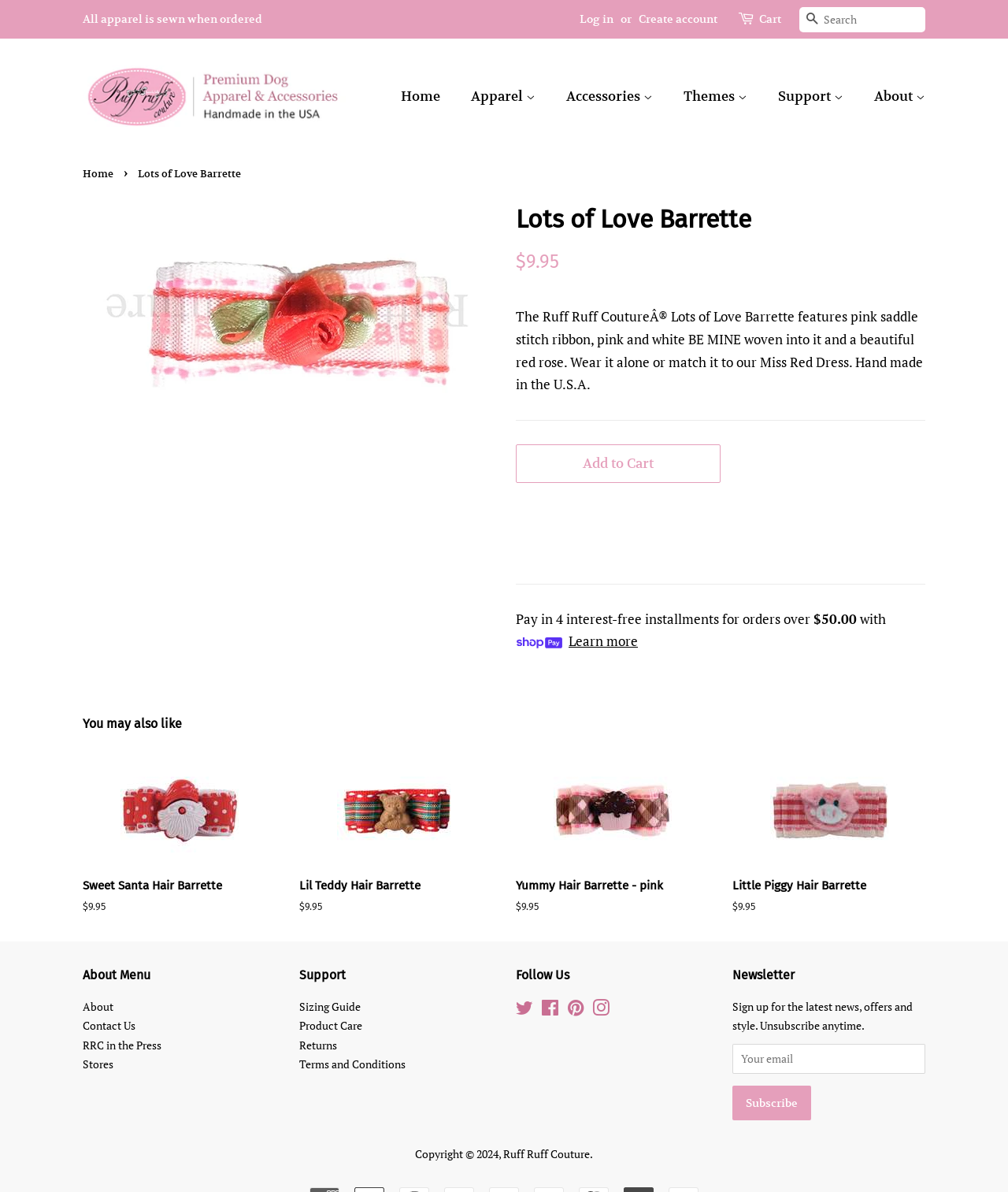Extract the top-level heading from the webpage and provide its text.

Lots of Love Barrette